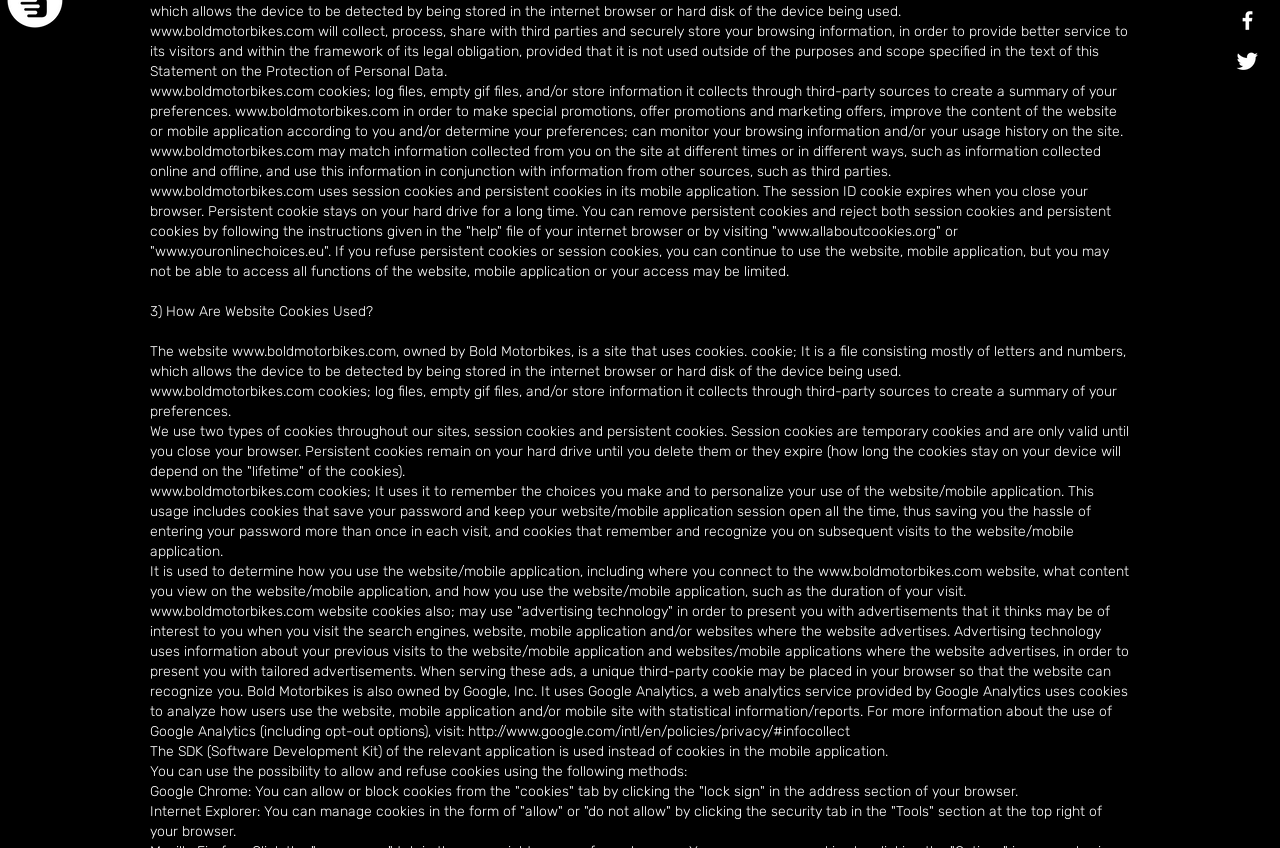Determine the bounding box coordinates of the UI element described by: "aria-label="Bold Motorbikes Facebook"".

[0.965, 0.009, 0.984, 0.038]